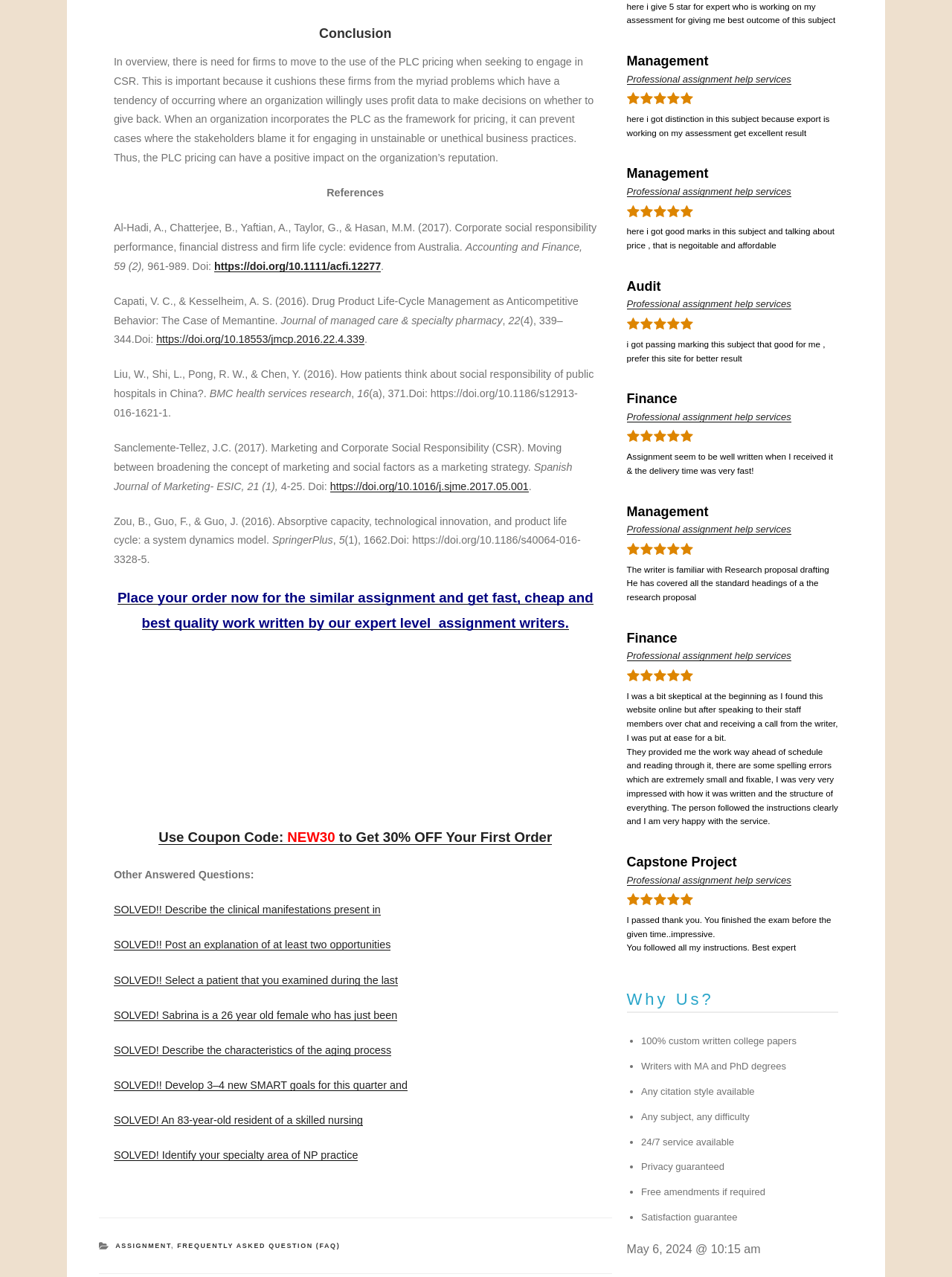Please reply with a single word or brief phrase to the question: 
How many testimonials are displayed?

10